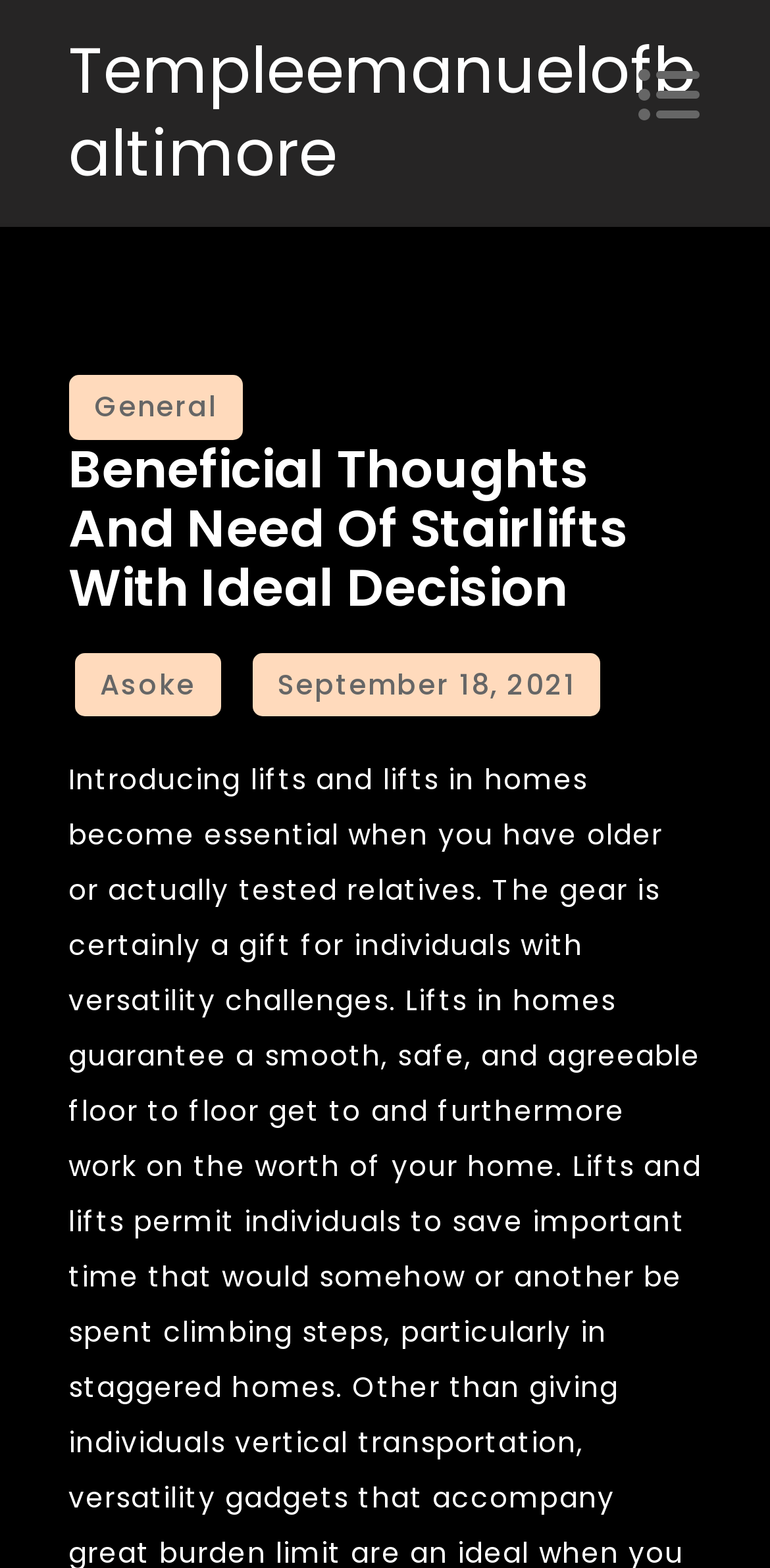Using the description "Templeemanuelofbaltimore", locate and provide the bounding box of the UI element.

[0.088, 0.016, 0.904, 0.125]